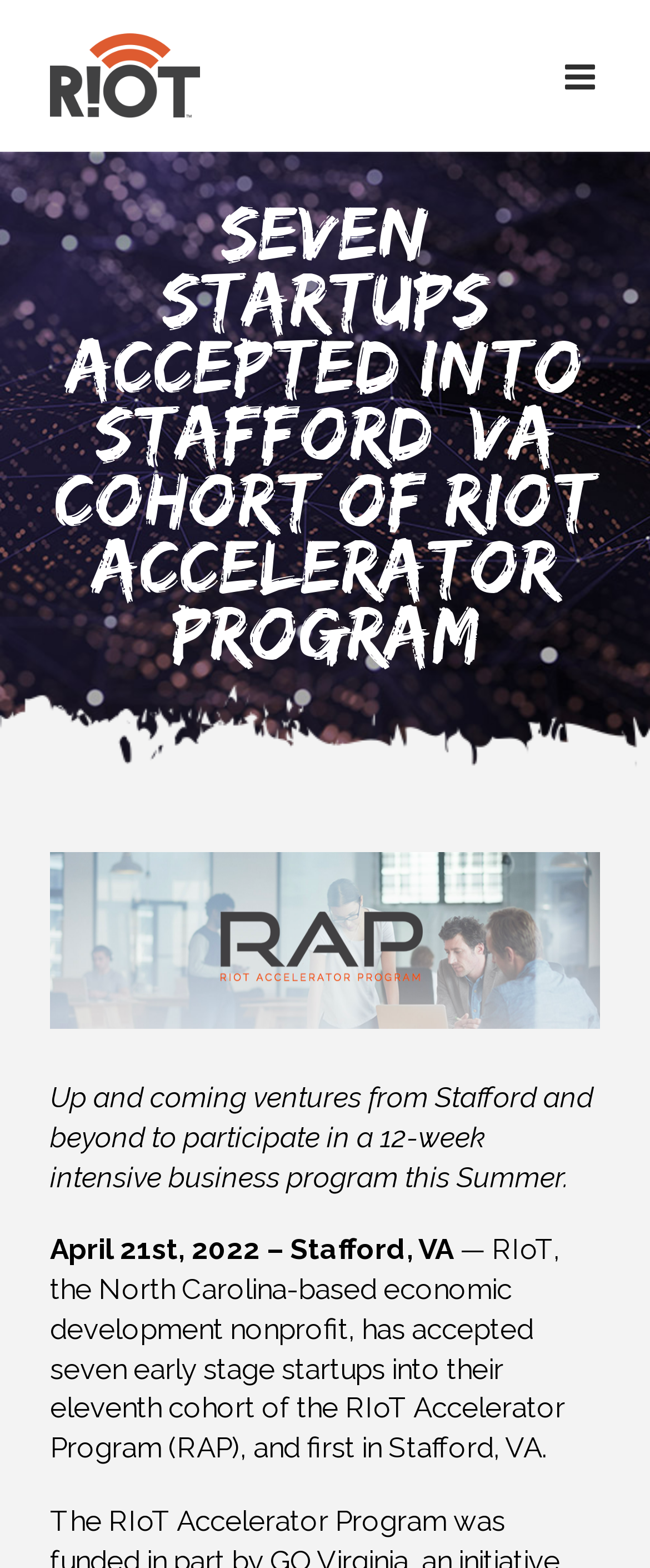Review the image closely and give a comprehensive answer to the question: What is the name of the program that the startups are accepted into?

I found the answer by reading the text '...has accepted seven early stage startups into their eleventh cohort of the RIoT Accelerator Program (RAP)...' which mentions the name of the program.